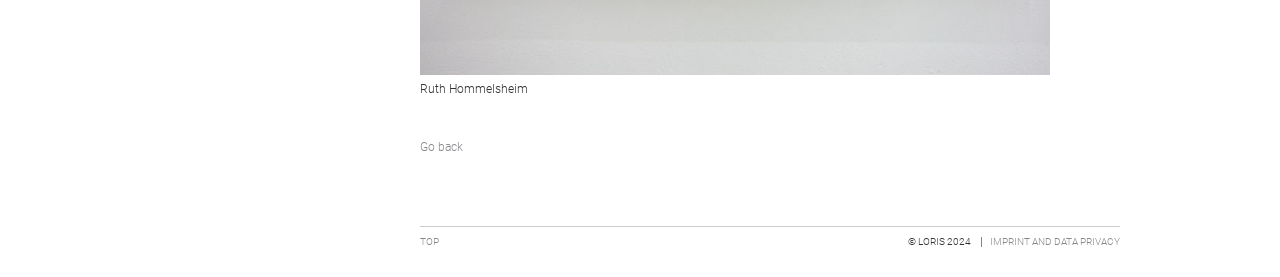Bounding box coordinates are specified in the format (top-left x, top-left y, bottom-right x, bottom-right y). All values are floating point numbers bounded between 0 and 1. Please provide the bounding box coordinate of the region this sentence describes: Imprint and Data Privacy

[0.773, 0.852, 0.875, 0.892]